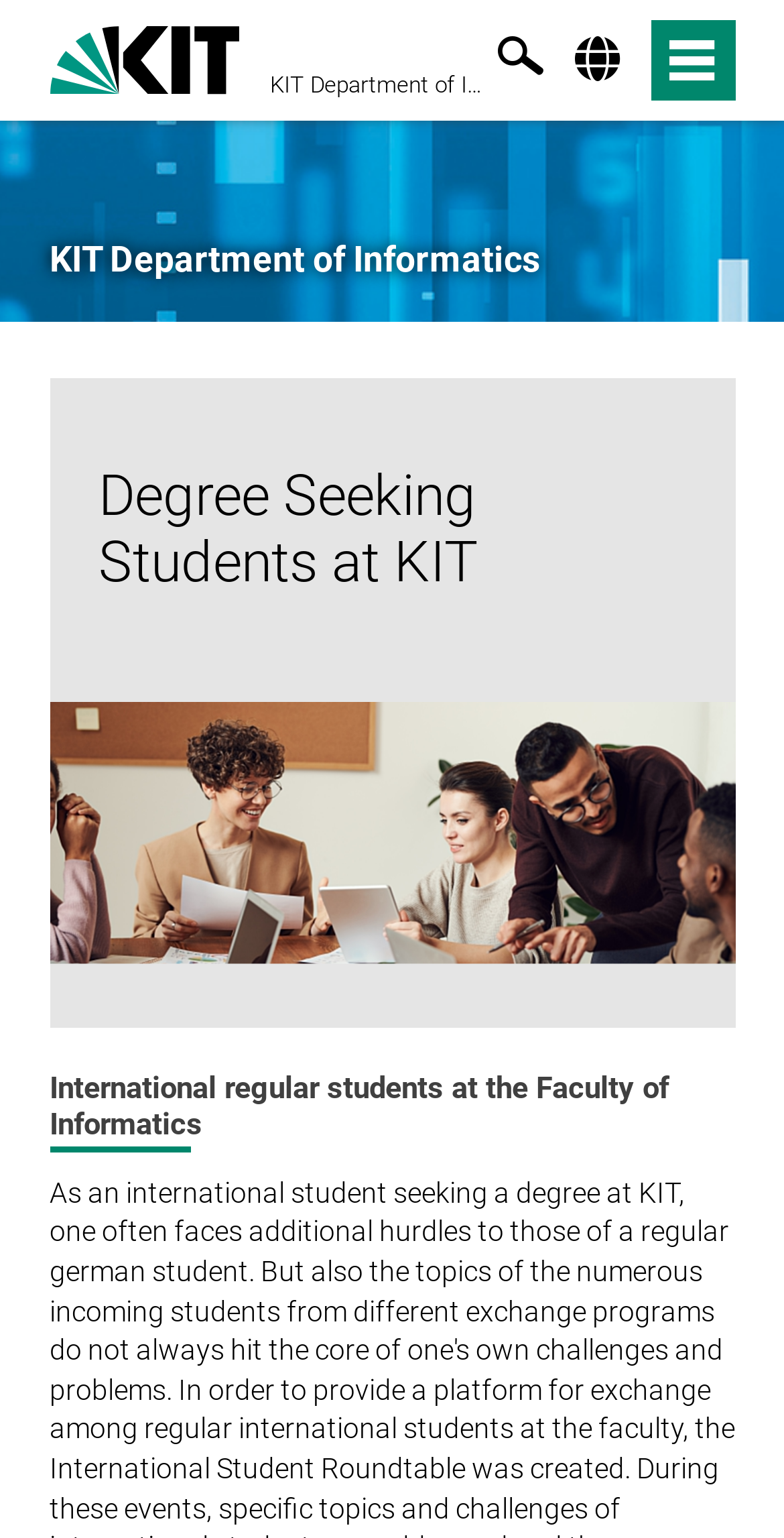Summarize the webpage with intricate details.

The webpage is about the Department of Informatics at the Karlsruhe Institute of Technology (KIT). At the top left, there is a link to the KIT homepage, accompanied by a small KIT logo. On the top right, there is a button with an icon, but no text. 

Below the top section, there is a prominent link to the KIT Department of Informatics, which takes center stage. To the right of this link, there is a search icon with a toggle switch. 

The main content of the page is divided into sections. The first section has a heading that reads "Degree Seeking Students at KIT". This section is accompanied by a large banner image that spans the width of the page. 

Below the first section, there is another section with a heading that reads "International regular students at the Faculty of Informatics". This section appears to be a subcategory of the main topic.